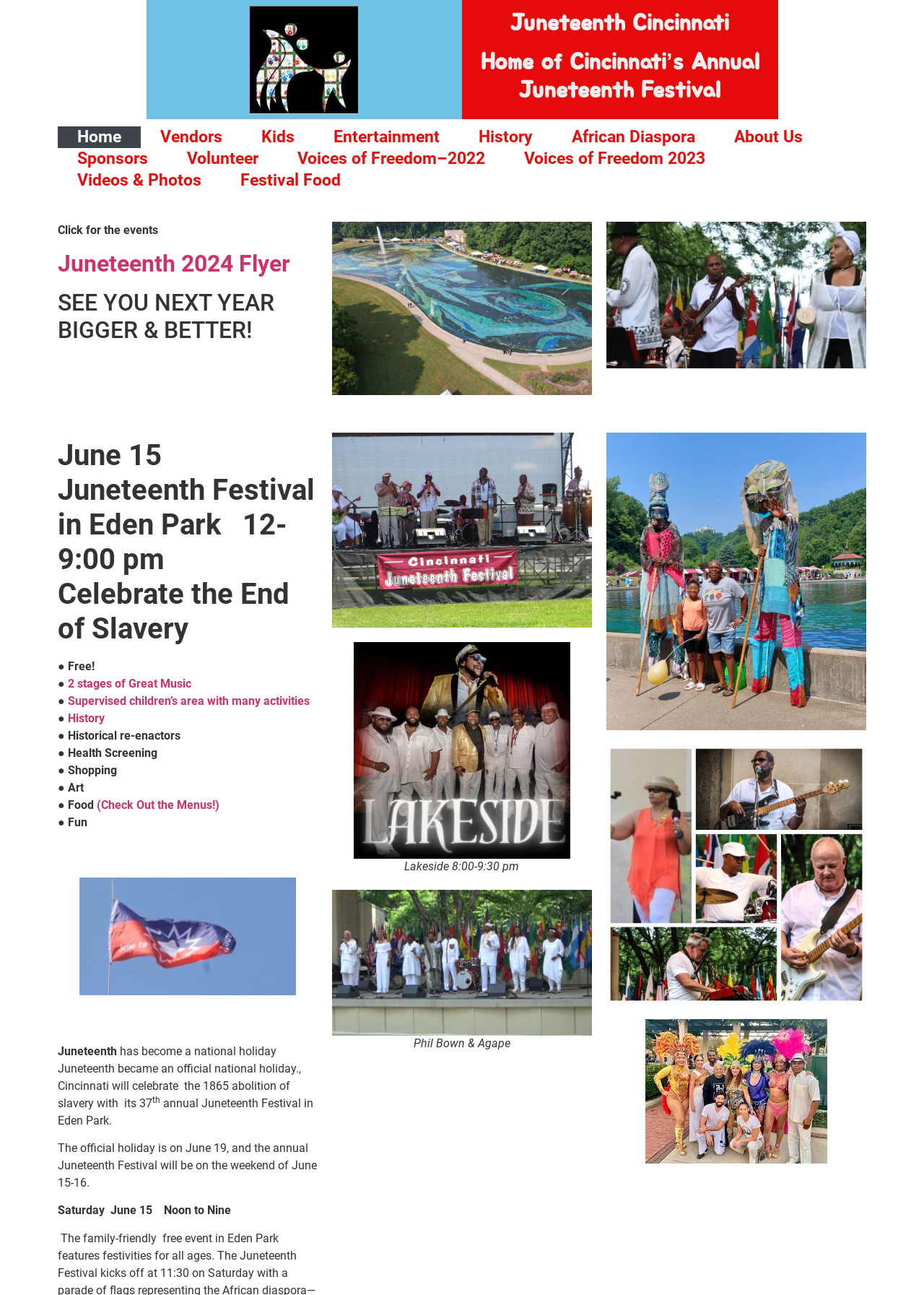What is the date of the Juneteenth Festival?
Analyze the image and deliver a detailed answer to the question.

The date of the festival can be found in the text 'The official holiday is on June 19, and the annual Juneteenth Festival will be on the weekend of June 15-16'.